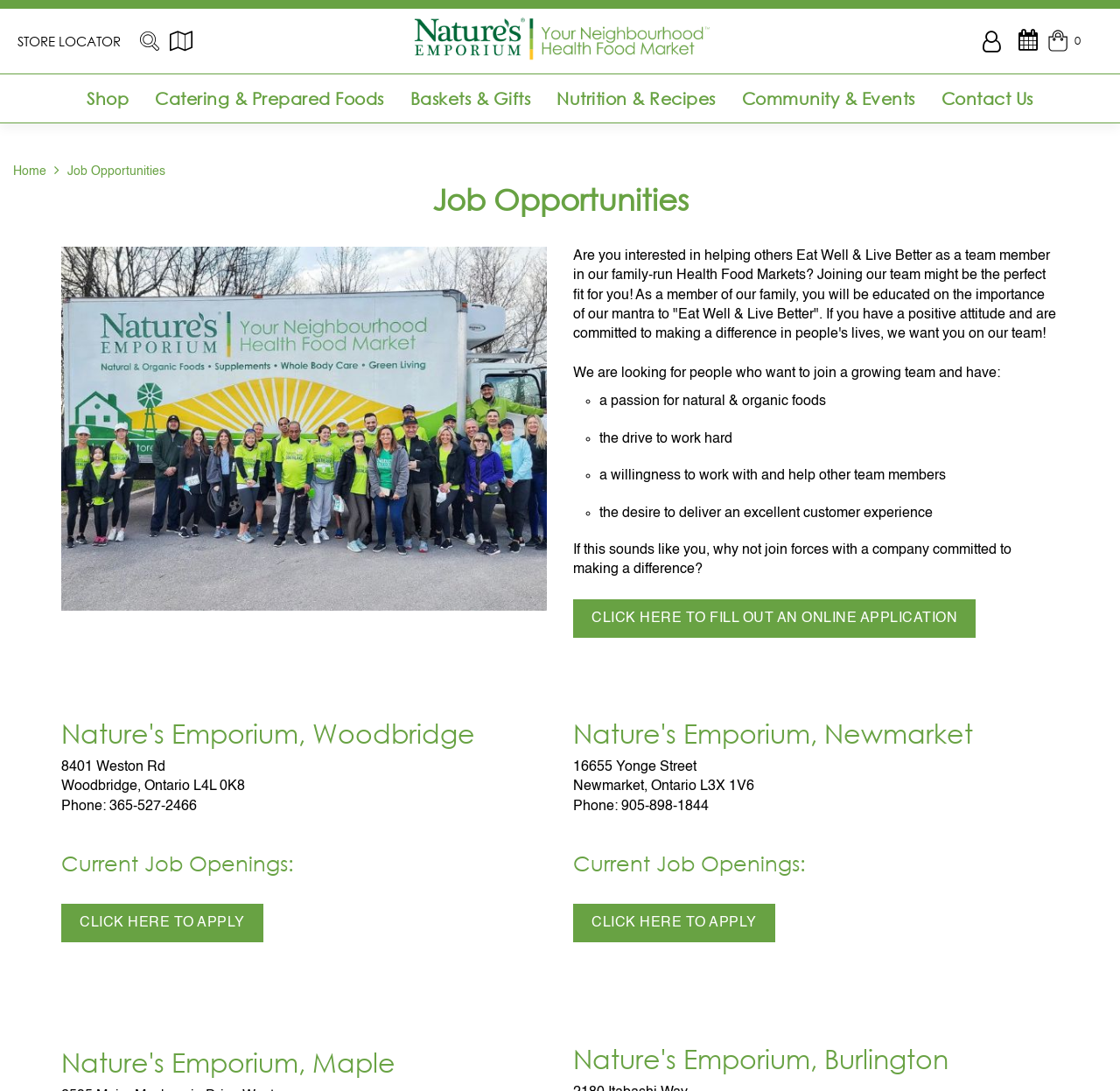Please provide the bounding box coordinates for the element that needs to be clicked to perform the instruction: "Fill out an online application". The coordinates must consist of four float numbers between 0 and 1, formatted as [left, top, right, bottom].

[0.512, 0.549, 0.871, 0.585]